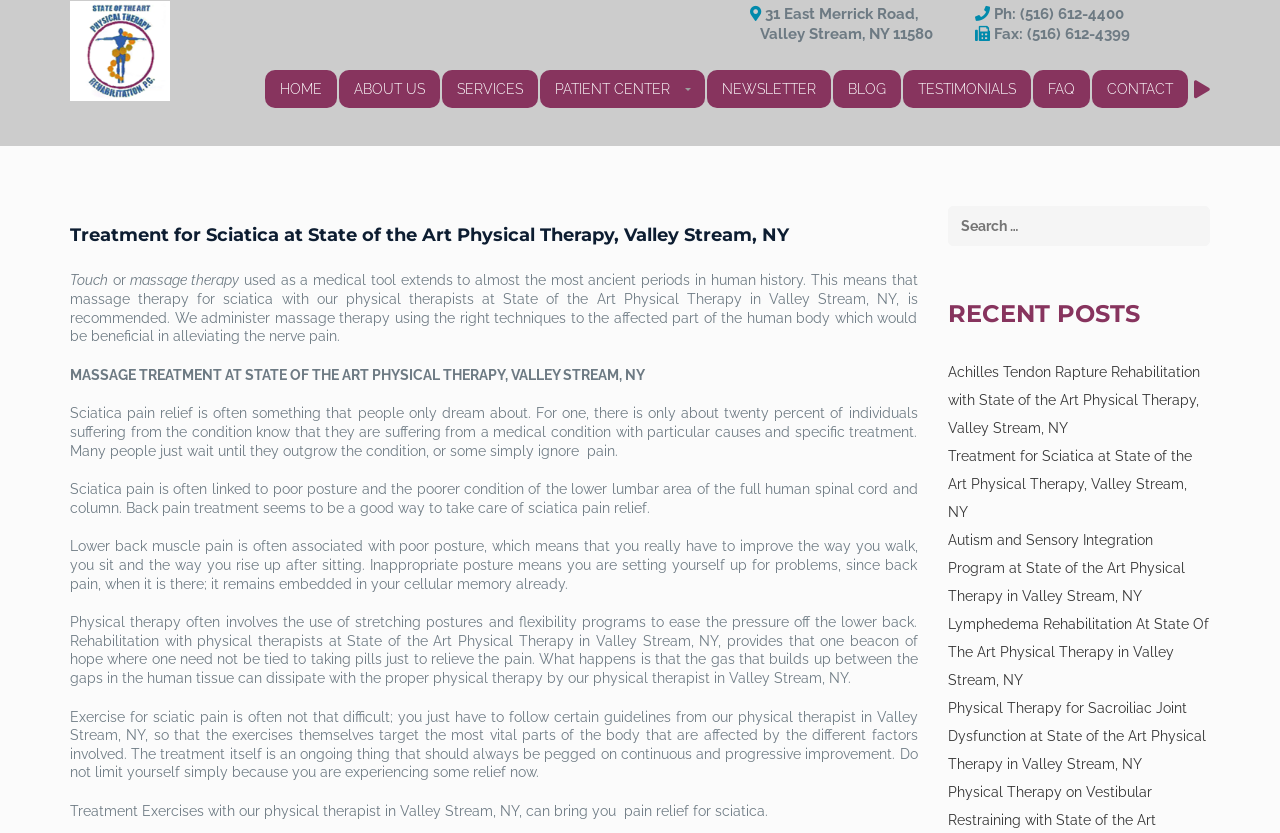Determine and generate the text content of the webpage's headline.

Treatment for Sciatica at State of the Art Physical Therapy, Valley Stream, NY